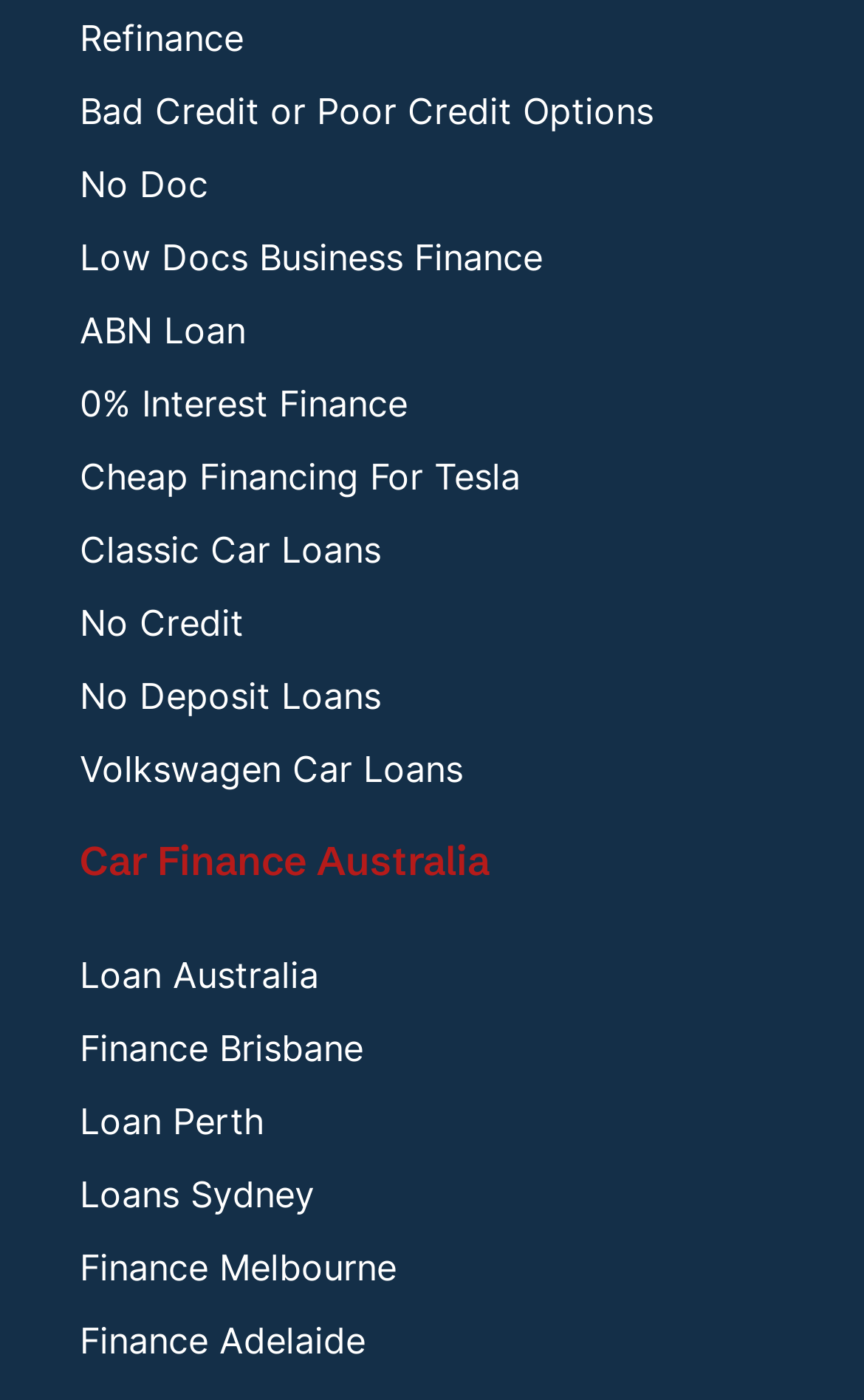Is there a finance option for Tesla?
Use the screenshot to answer the question with a single word or phrase.

Yes